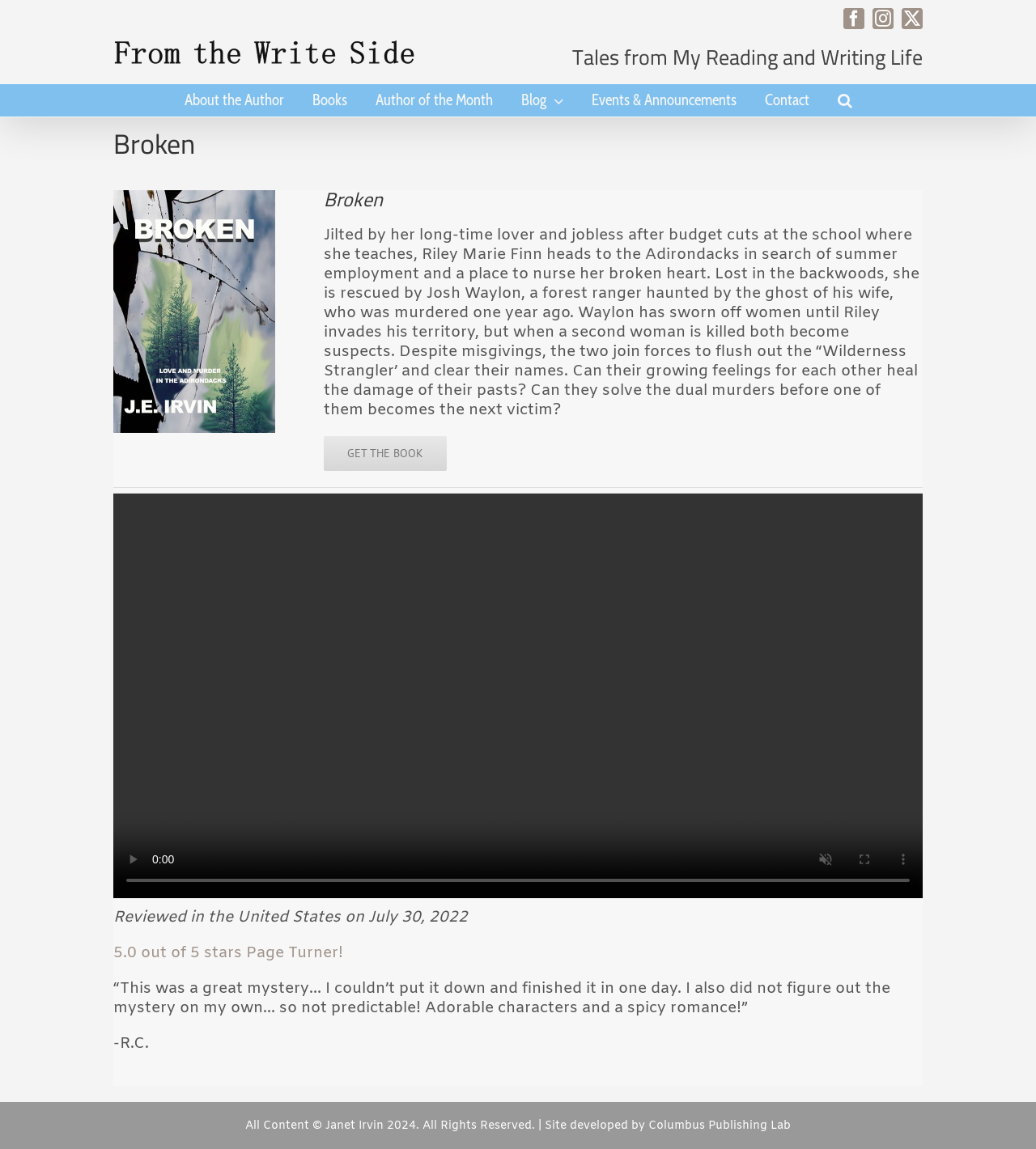Provide a brief response using a word or short phrase to this question:
Where does Riley Marie Finn head to?

the Adirondacks